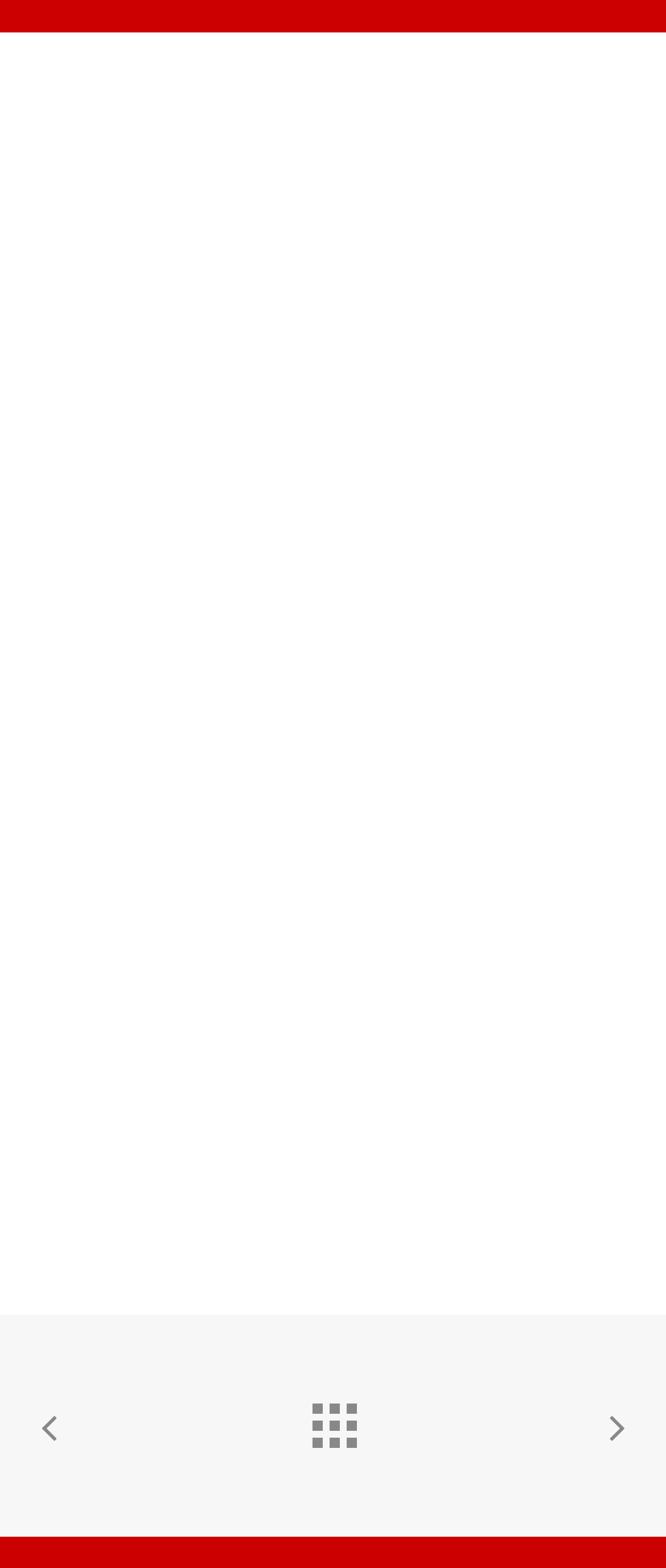Respond to the question below with a single word or phrase:
How many links are there at the bottom of the page?

3